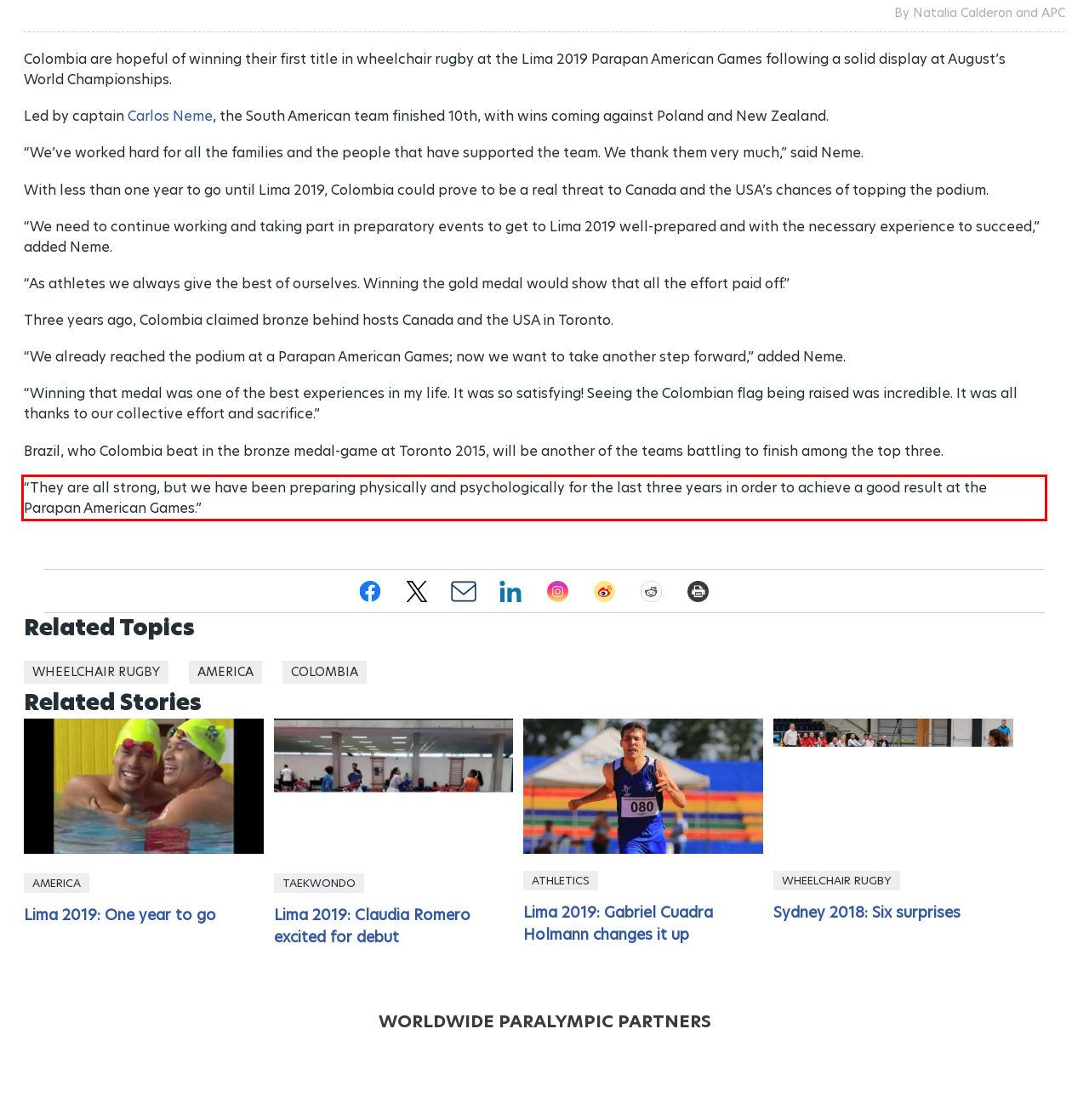Using the provided screenshot of a webpage, recognize and generate the text found within the red rectangle bounding box.

“They are all strong, but we have been preparing physically and psychologically for the last three years in order to achieve a good result at the Parapan American Games.”